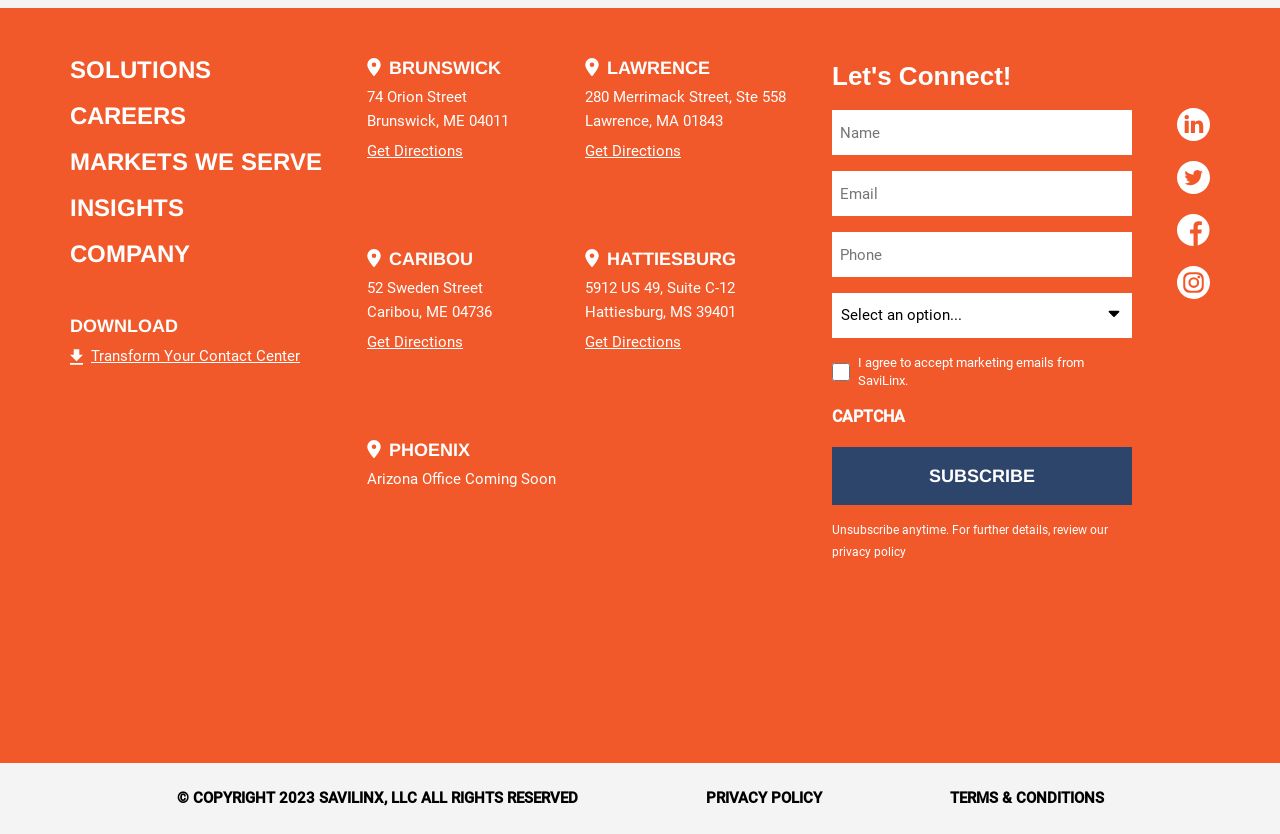Given the following UI element description: "Get Directions", find the bounding box coordinates in the webpage screenshot.

[0.287, 0.166, 0.445, 0.195]